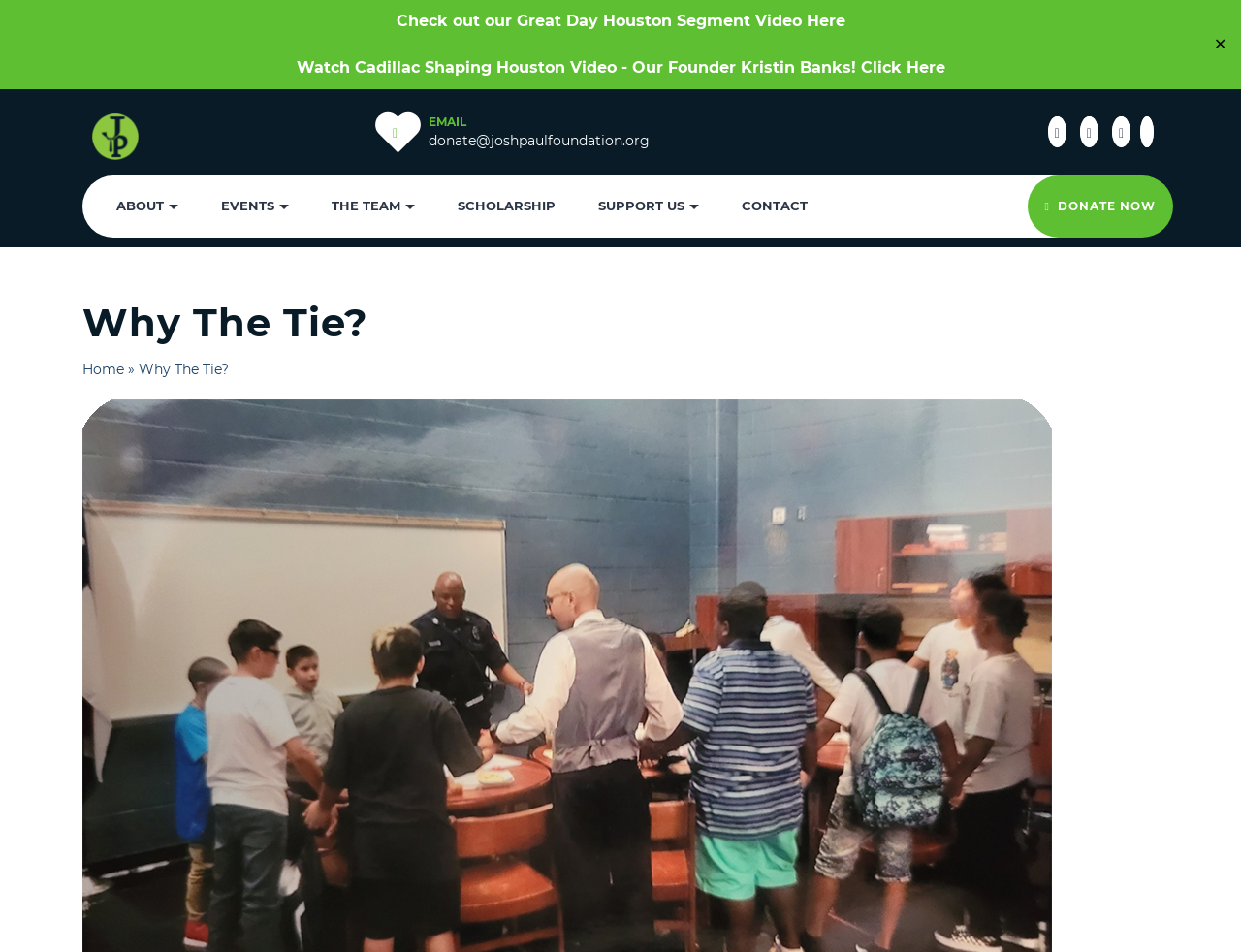Please provide a comprehensive response to the question based on the details in the image: How many social media links are there?

I counted the number of link elements with no text, which are likely to be social media links, and found four of them.